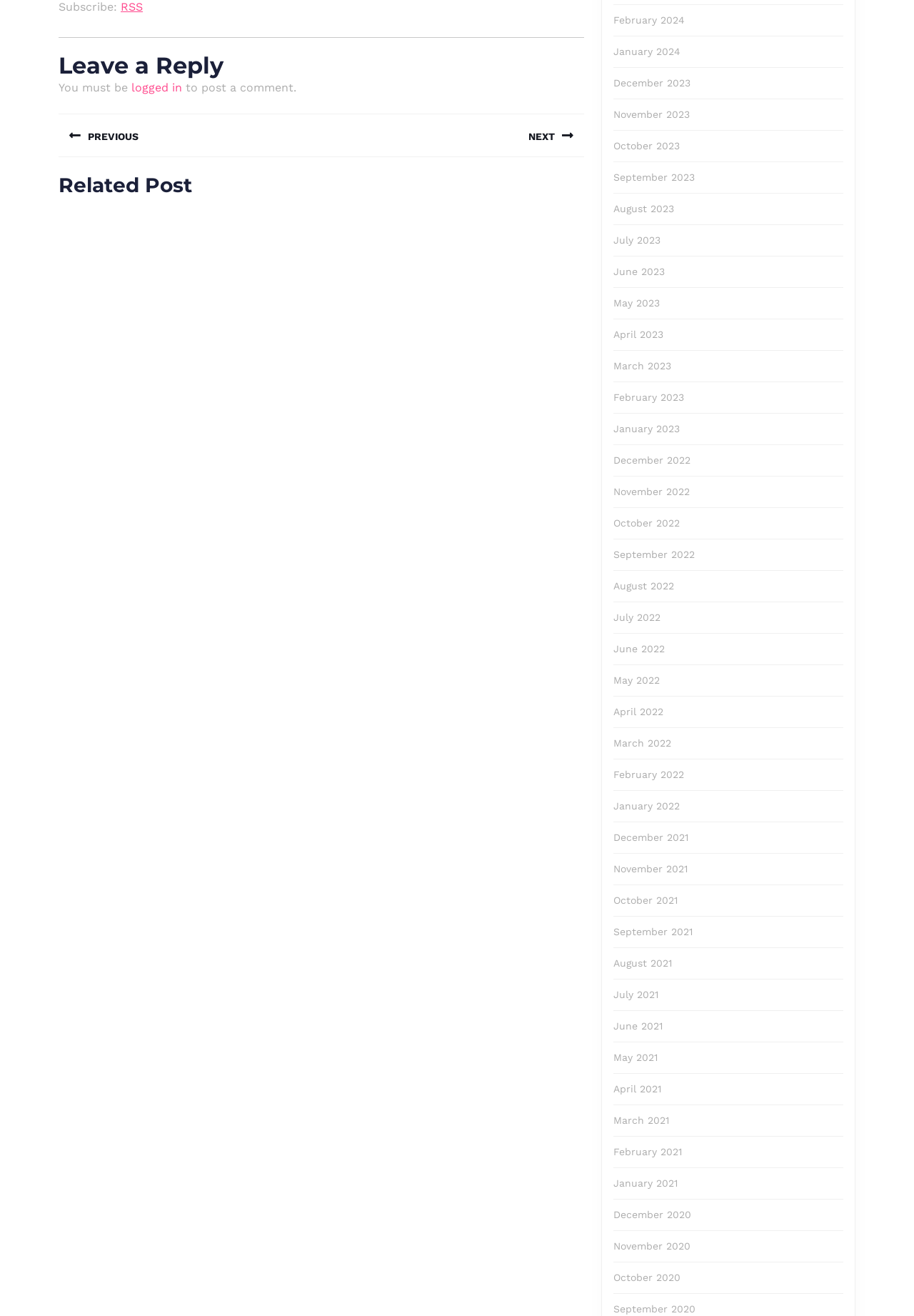Please answer the following question using a single word or phrase: 
What is the purpose of the 'Subscribe' section?

To receive updates